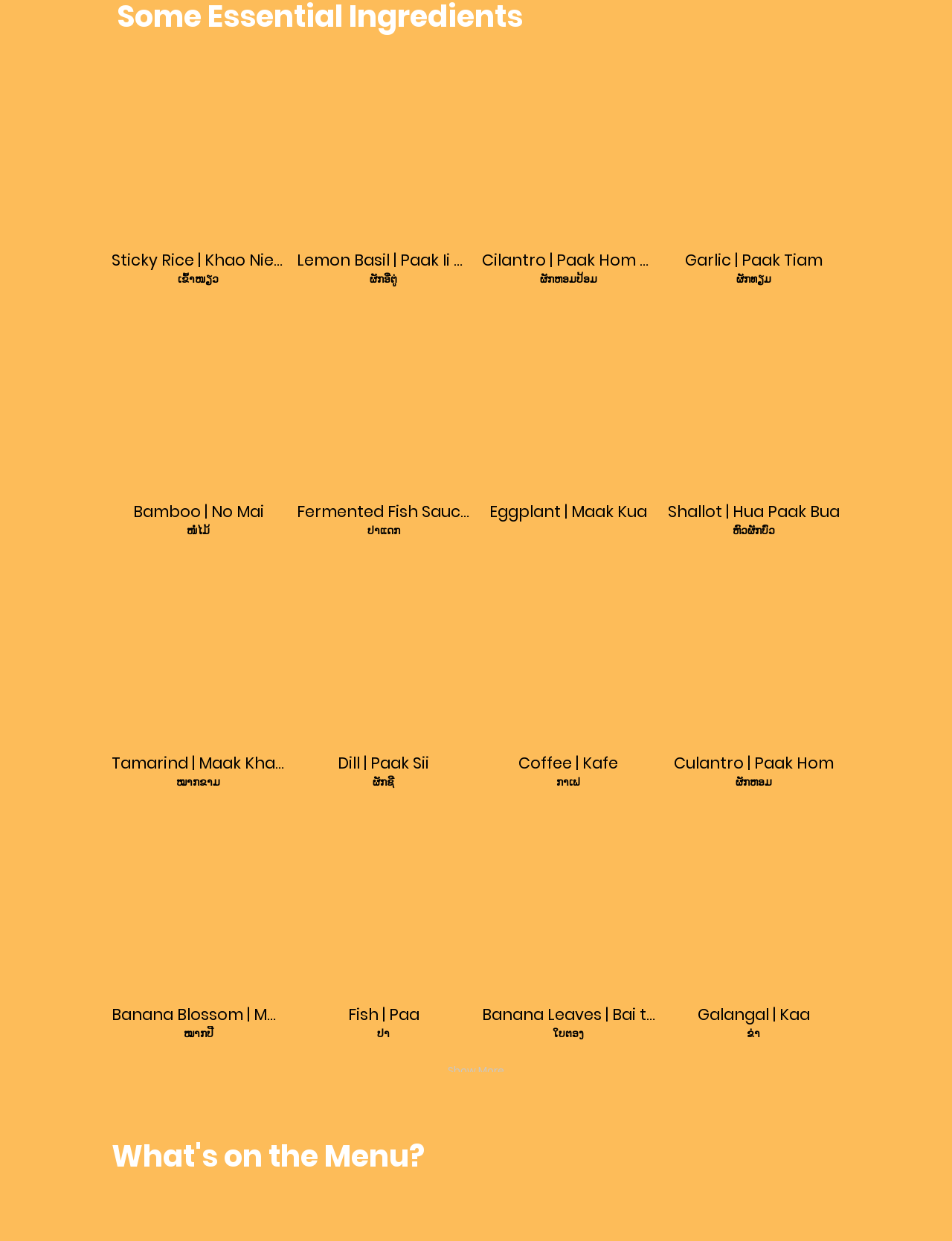Show the bounding box coordinates of the element that should be clicked to complete the task: "Choose the Galangal option".

[0.7, 0.661, 0.883, 0.854]